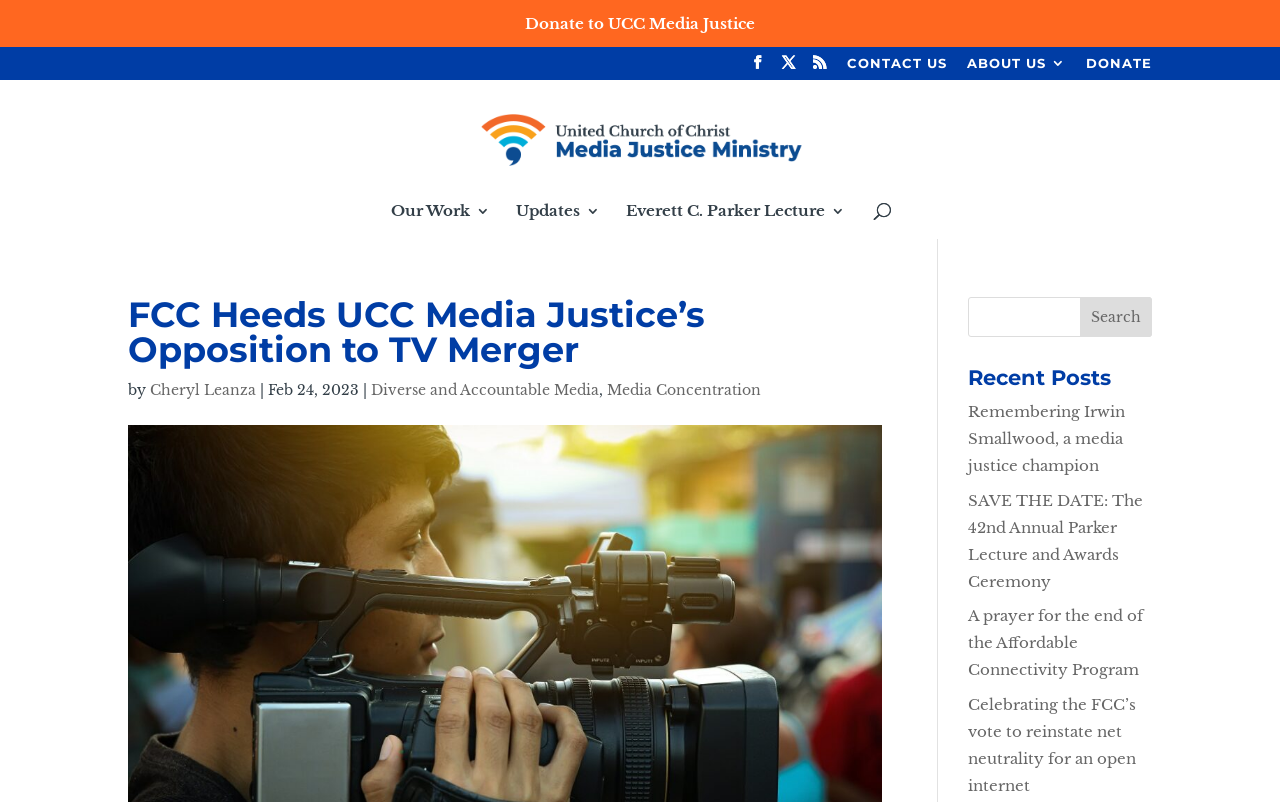Calculate the bounding box coordinates for the UI element based on the following description: "name="s" placeholder="Search …" title="Search for:"". Ensure the coordinates are four float numbers between 0 and 1, i.e., [left, top, right, bottom].

[0.157, 0.099, 0.877, 0.101]